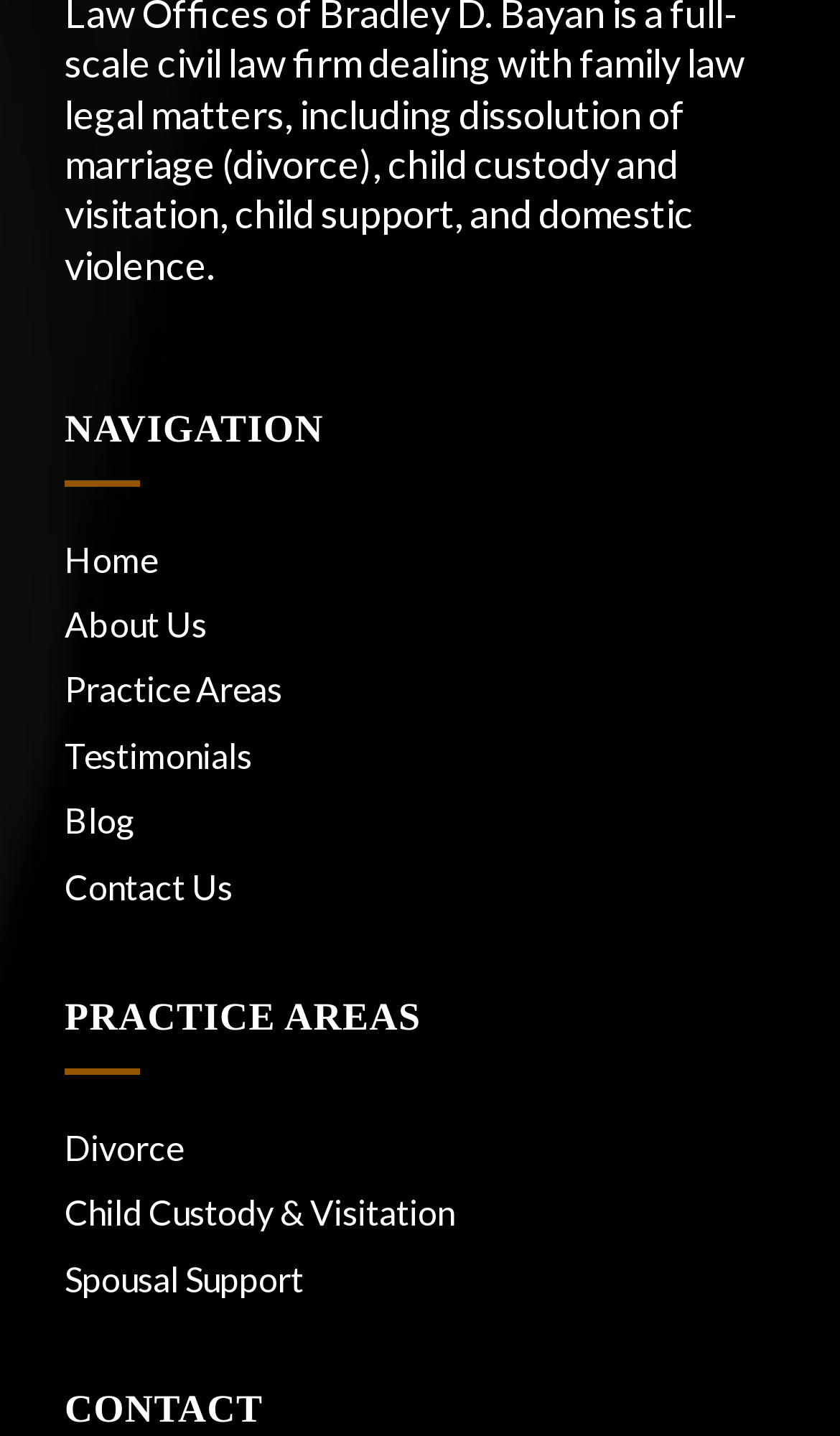Can you specify the bounding box coordinates of the area that needs to be clicked to fulfill the following instruction: "view practice areas"?

[0.077, 0.463, 0.923, 0.498]